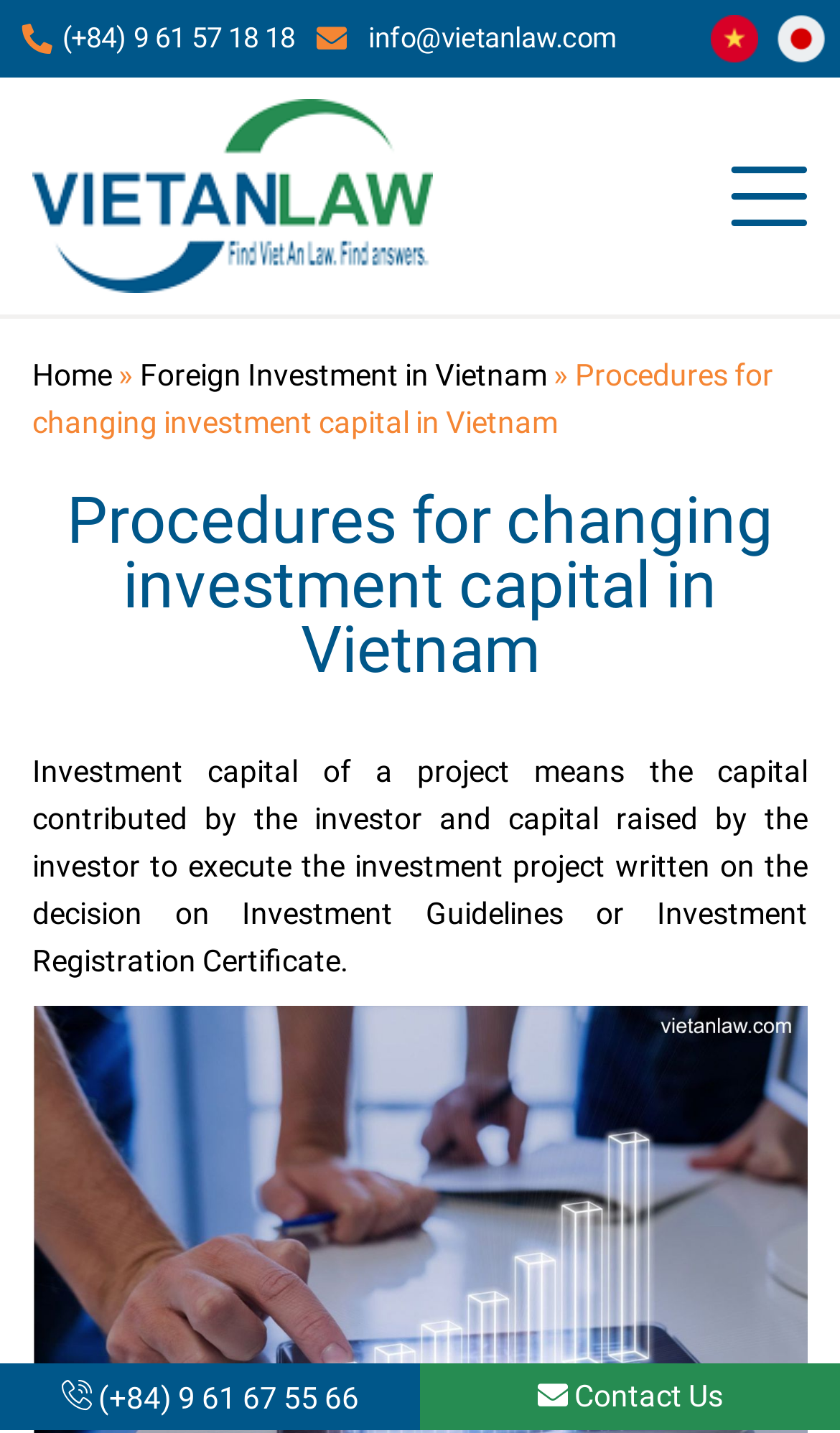Please locate the bounding box coordinates for the element that should be clicked to achieve the following instruction: "Click the 'Foreign Investment in Vietnam' link". Ensure the coordinates are given as four float numbers between 0 and 1, i.e., [left, top, right, bottom].

[0.167, 0.249, 0.651, 0.274]